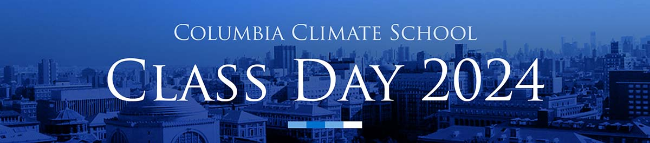What is the program being recognized in the image?
Look at the image and provide a detailed response to the question.

The image symbolizes the recognition of graduates from the Columbia Climate School's Master of Arts in Climate and Society program, which indicates that the program being recognized is the Master of Arts in Climate and Society.